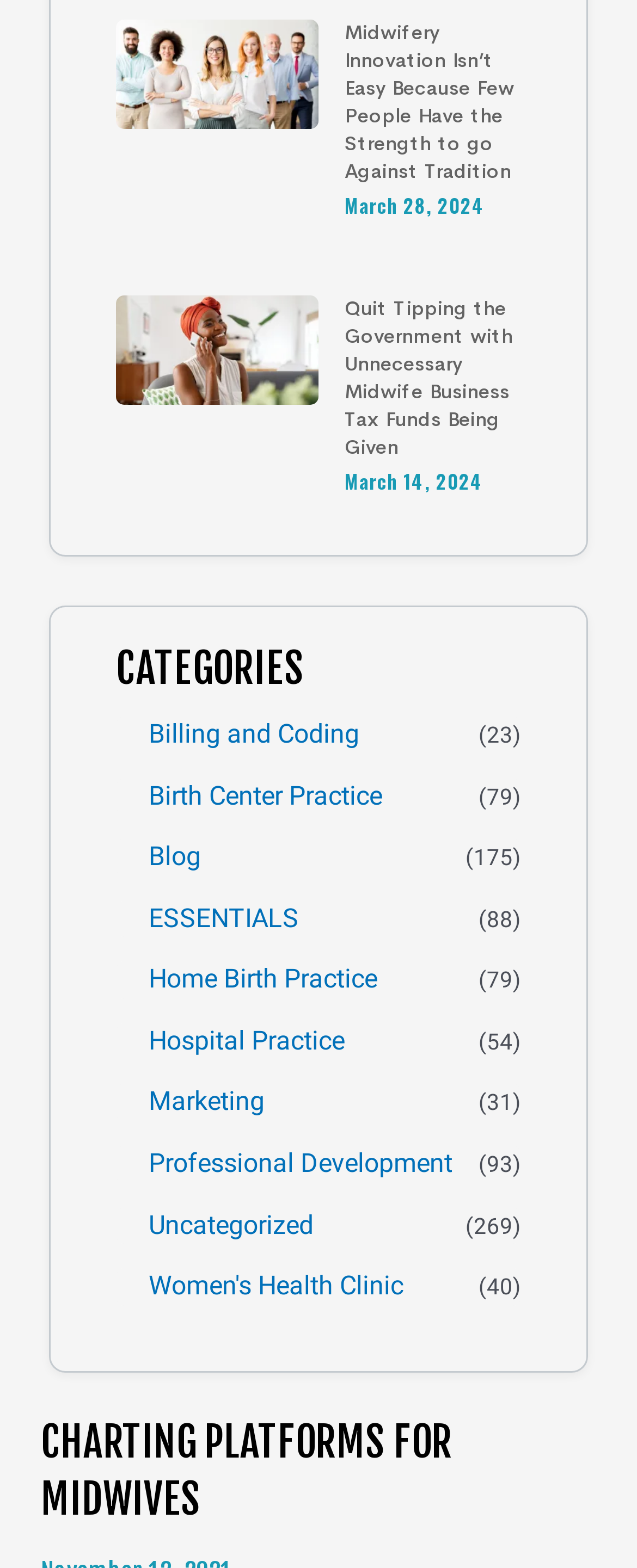Determine the bounding box coordinates of the section to be clicked to follow the instruction: "Read the 'Quit Tipping the Government with Unnecessary Midwife Business Tax Funds Being Given' article". The coordinates should be given as four float numbers between 0 and 1, formatted as [left, top, right, bottom].

[0.541, 0.188, 0.805, 0.294]